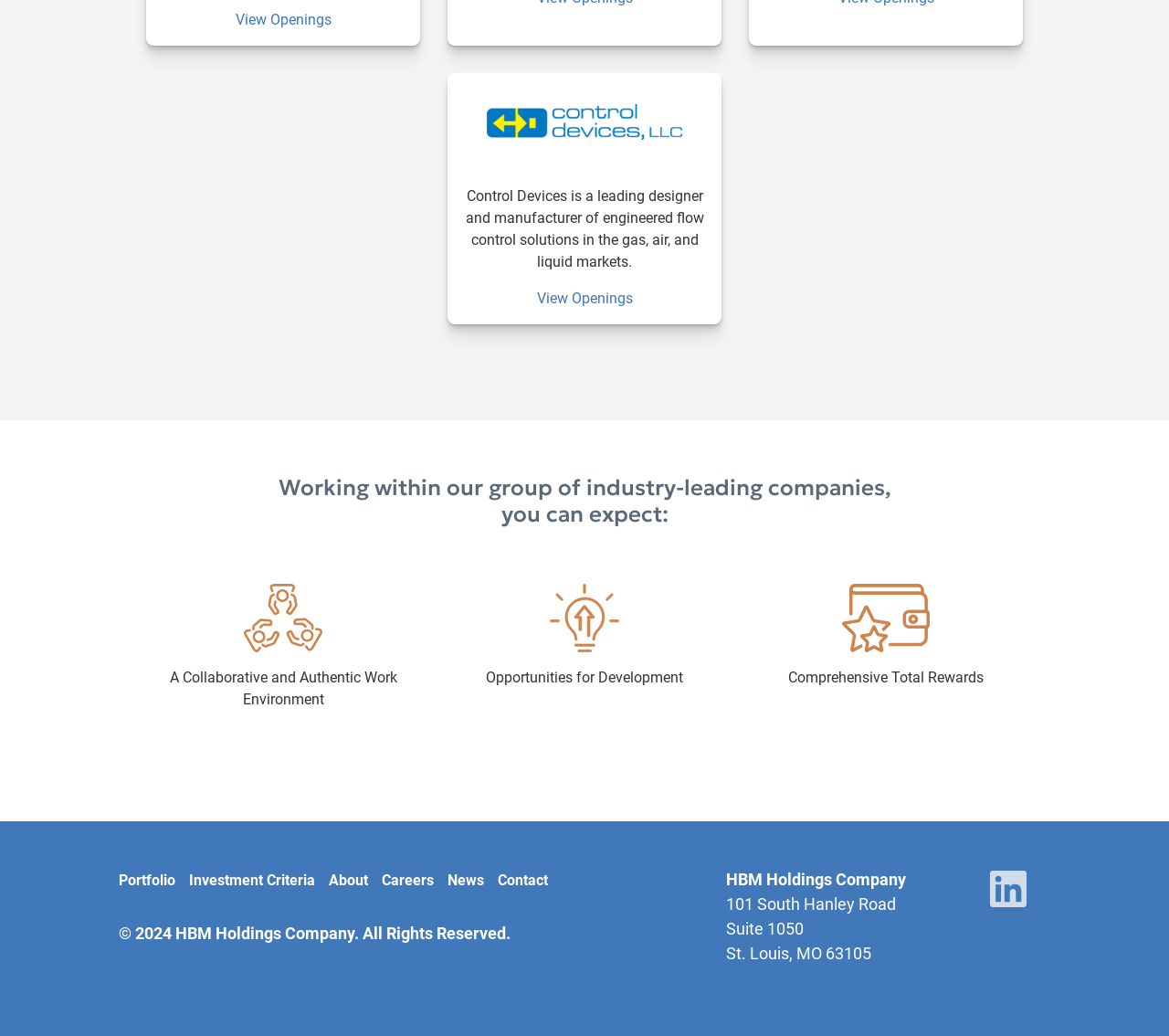Answer the question in a single word or phrase:
What is the company name displayed on the logo?

Control Devices